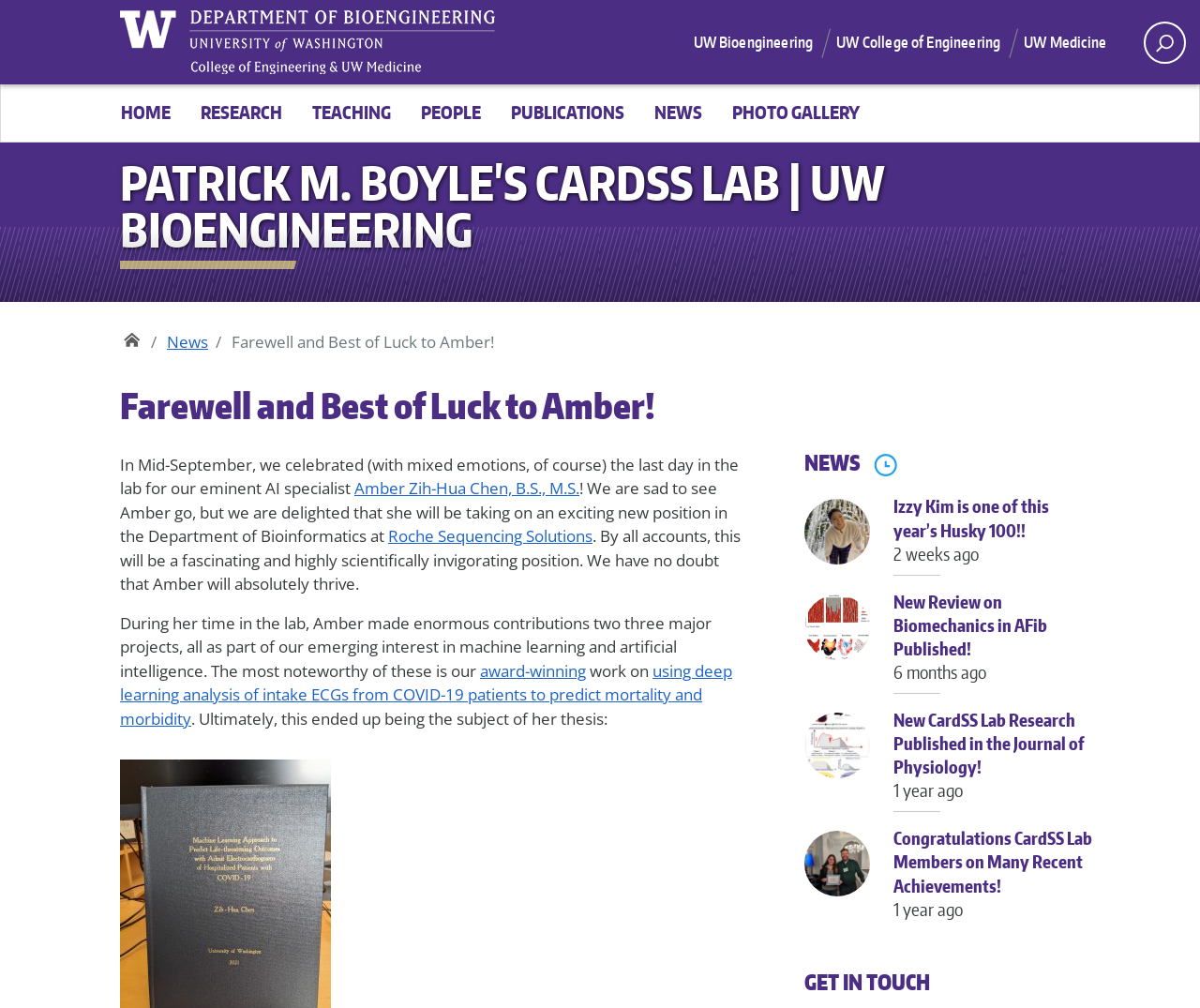Locate the bounding box of the UI element described in the following text: "Amber Zih-Hua Chen, B.S., M.S.".

[0.295, 0.474, 0.483, 0.495]